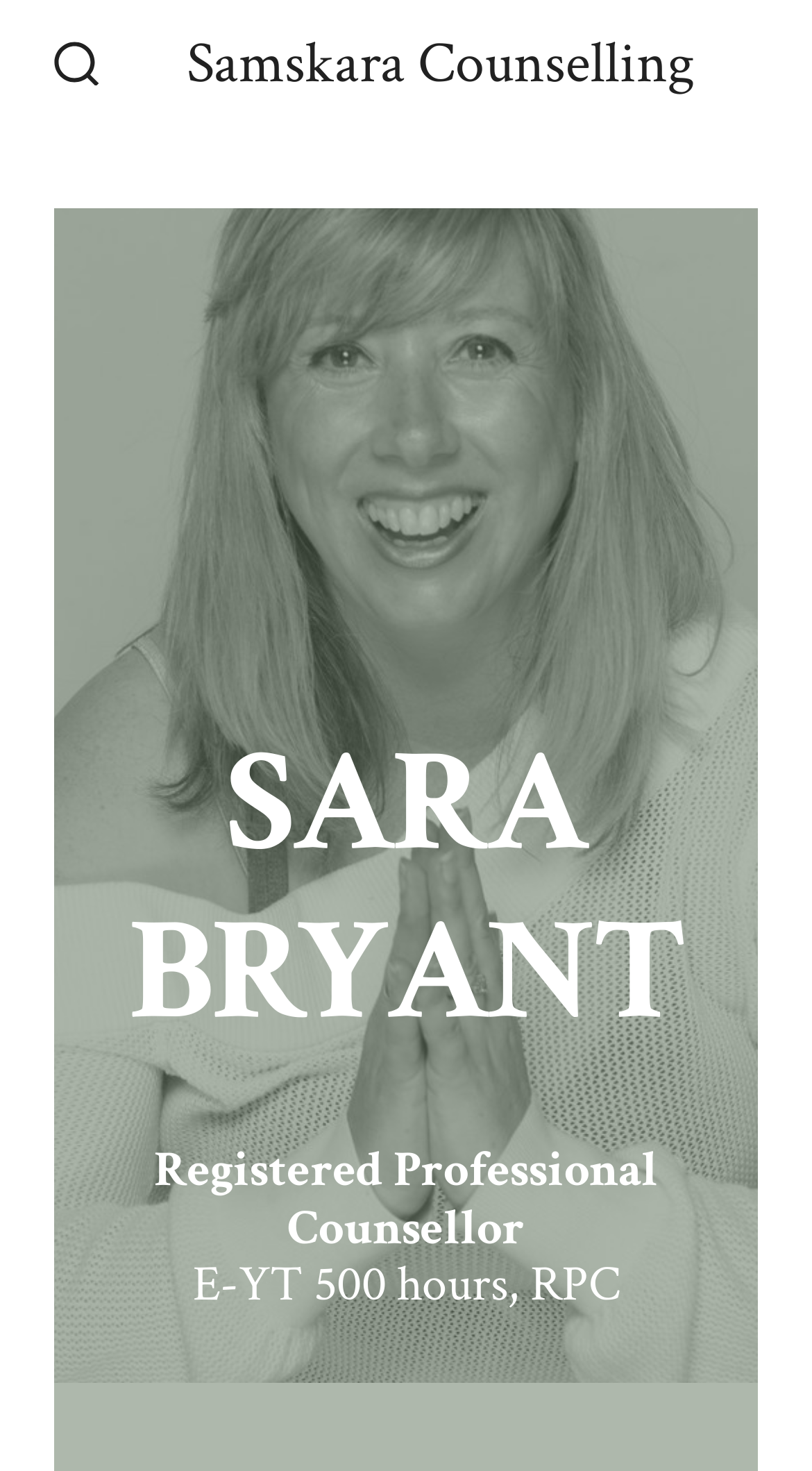What is the relationship between Samskara Counselling and Sara Bryant?
Use the information from the screenshot to give a comprehensive response to the question.

Based on the webpage, Sara Bryant is a counsellor associated with Samskara Counselling, as her name and profession are listed under the Samskara Counselling heading.